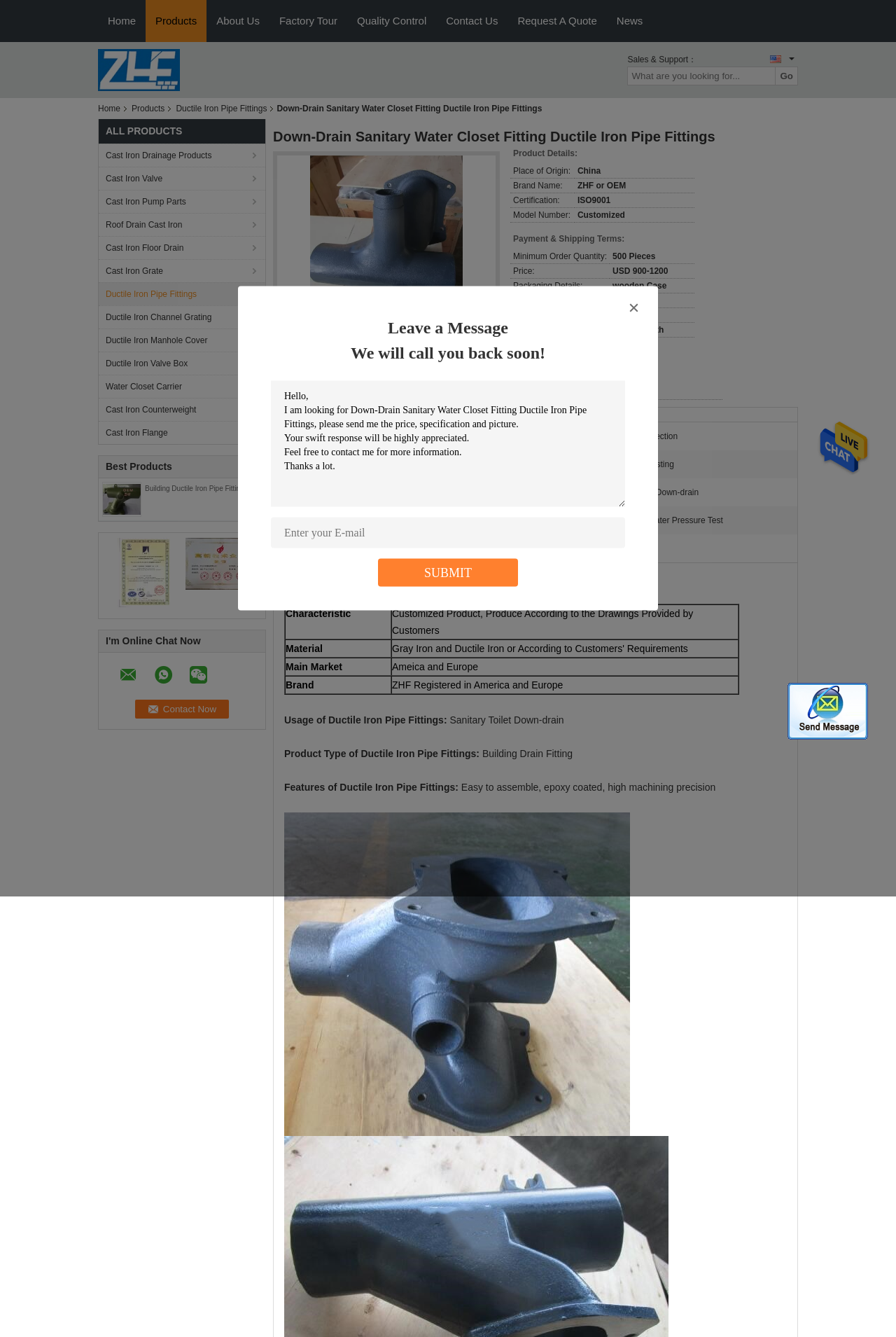Highlight the bounding box coordinates of the element you need to click to perform the following instruction: "Click the Contact Now button."

[0.151, 0.523, 0.256, 0.537]